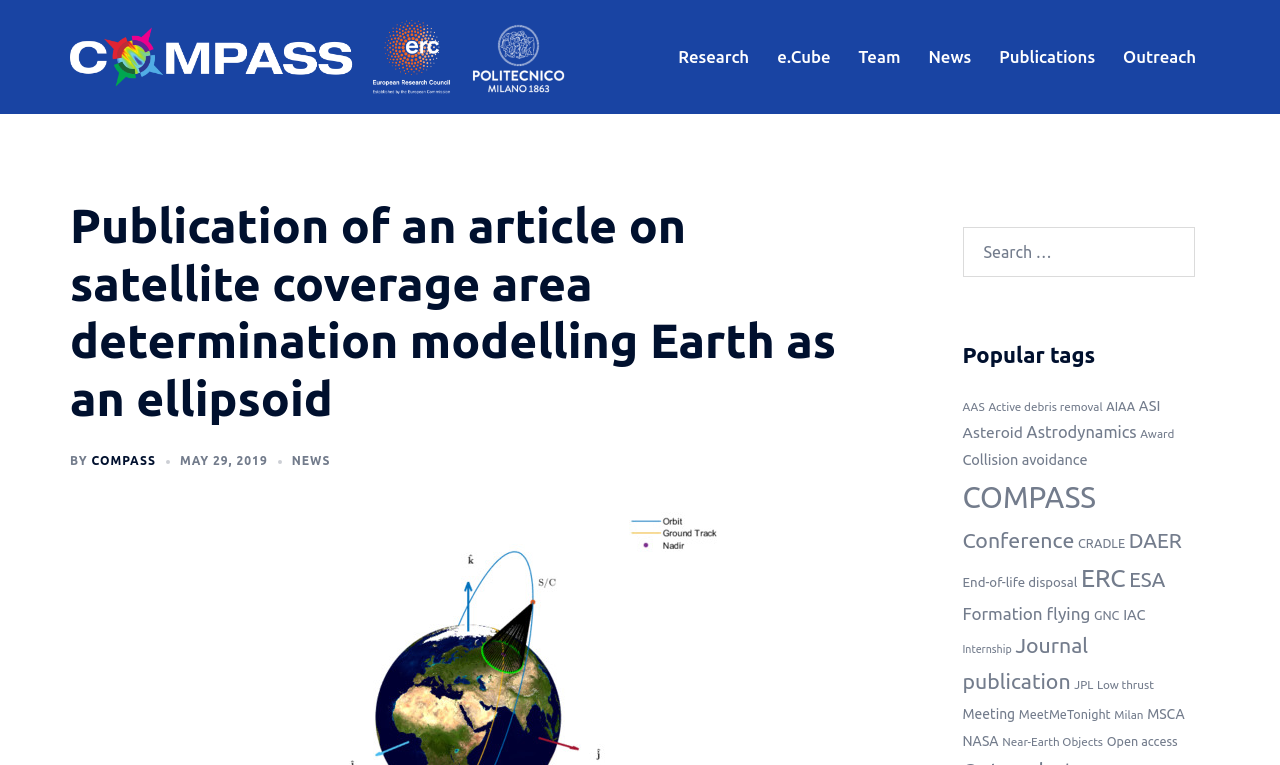Please locate the bounding box coordinates of the element that needs to be clicked to achieve the following instruction: "Search for something". The coordinates should be four float numbers between 0 and 1, i.e., [left, top, right, bottom].

[0.752, 0.297, 0.934, 0.369]